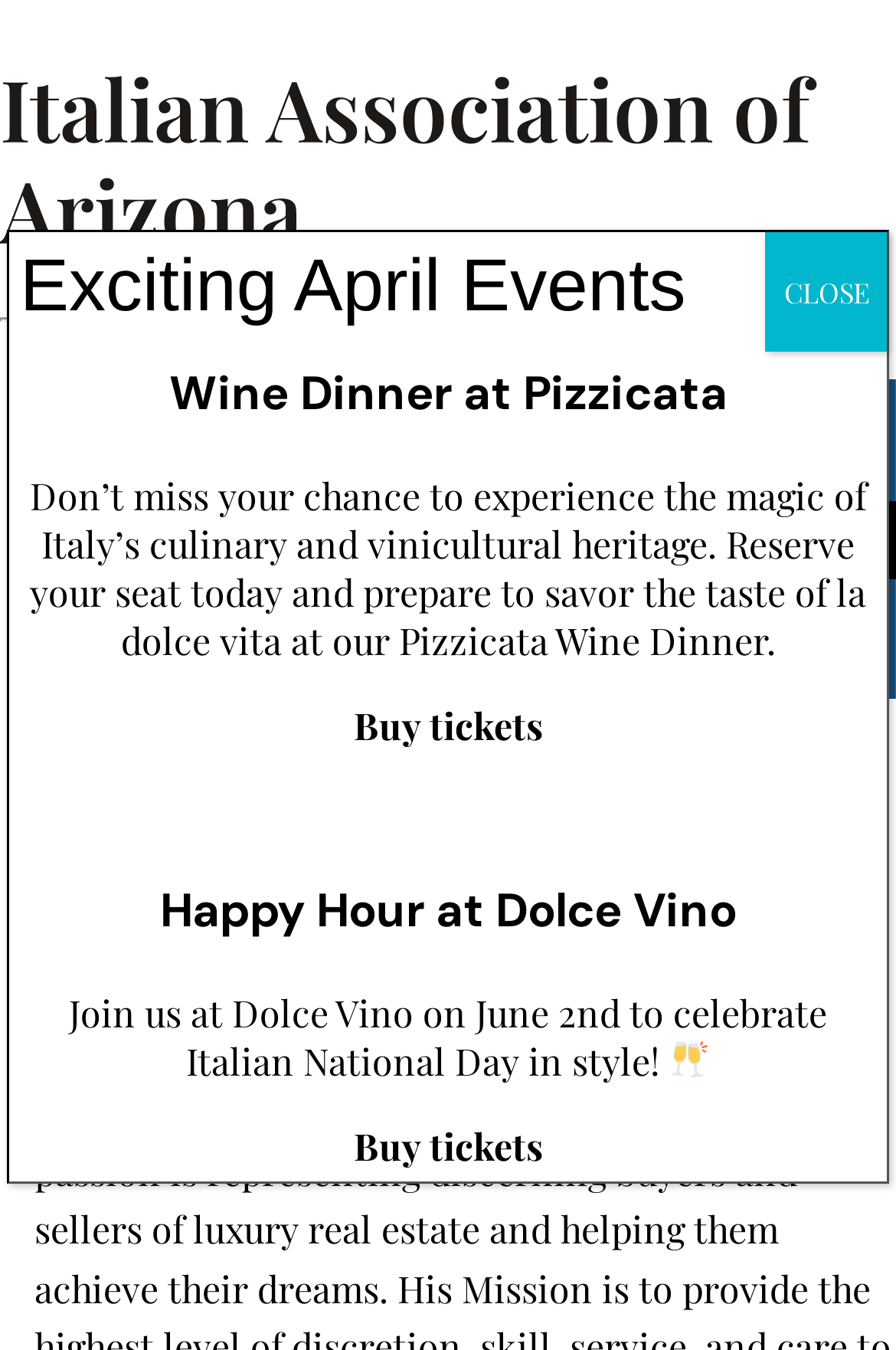Give a full account of the webpage's elements and their arrangement.

This webpage is about Ron Pacioni, a real estate agent, and his affiliation with the Italian Association of Arizona. At the top of the page, there is a heading that reads "Italian Association of Arizona" with a link to the association's website. Below this heading, there is a horizontal separator line.

The main content of the page is divided into two sections. On the left side, there is a group of elements, including an image of "Kay Grant Group – Ron Pacioni" and a set of navigation buttons to control a slideshow. The image takes up most of the left side, with the navigation buttons positioned below it.

On the right side, there is a section with a heading that reads "Kay Grant Group – Ron Pacioni". Below this heading, there is a block of text that describes two events: a Wine Dinner at Pizzicata and a Happy Hour at Dolce Vino. The text includes details about the events, such as the date and a call to action to buy tickets. There are also two links to buy tickets, one for each event. Additionally, there is an image of a champagne glass emoji.

At the top-right corner of the page, there is a button to close the current window or section. The button has a text label that reads "CLOSE".